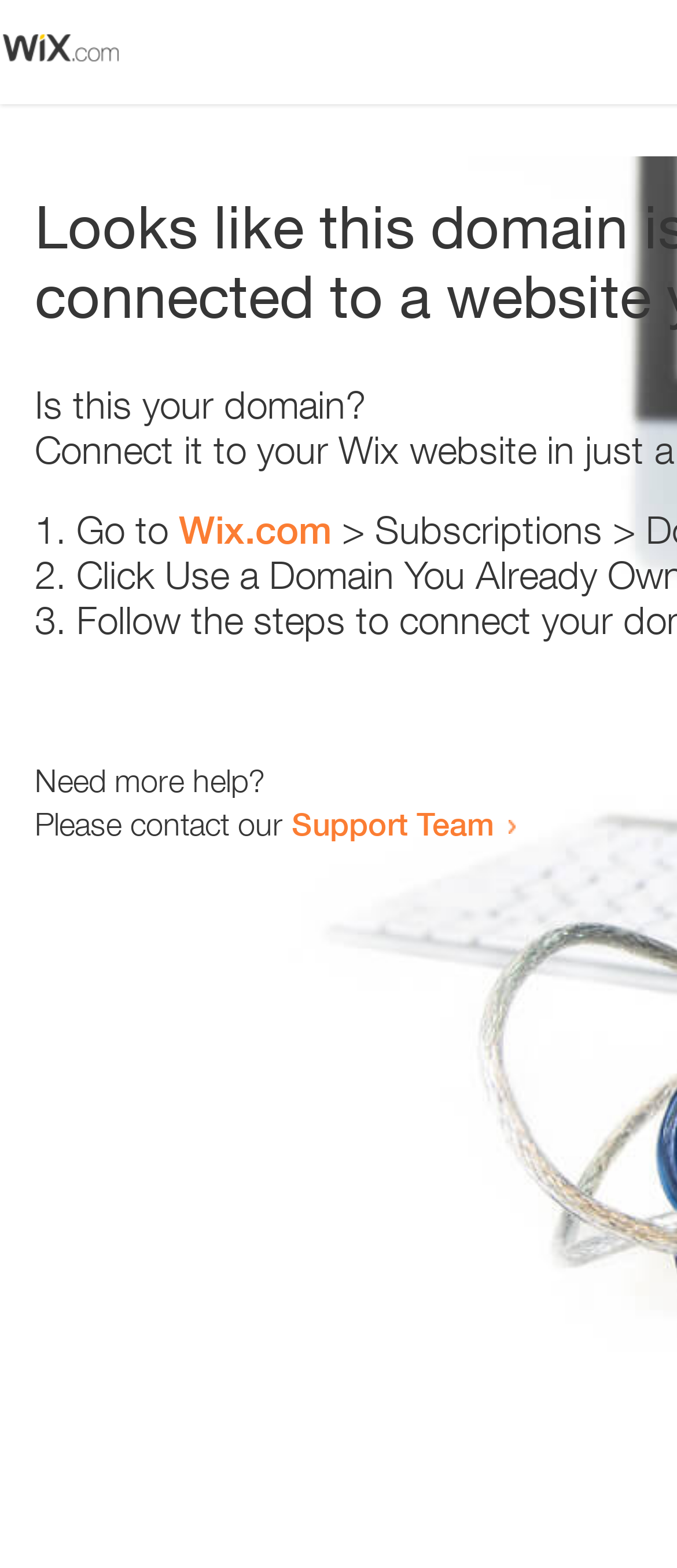Provide the bounding box coordinates, formatted as (top-left x, top-left y, bottom-right x, bottom-right y), with all values being floating point numbers between 0 and 1. Identify the bounding box of the UI element that matches the description: Wix.com

[0.264, 0.323, 0.49, 0.352]